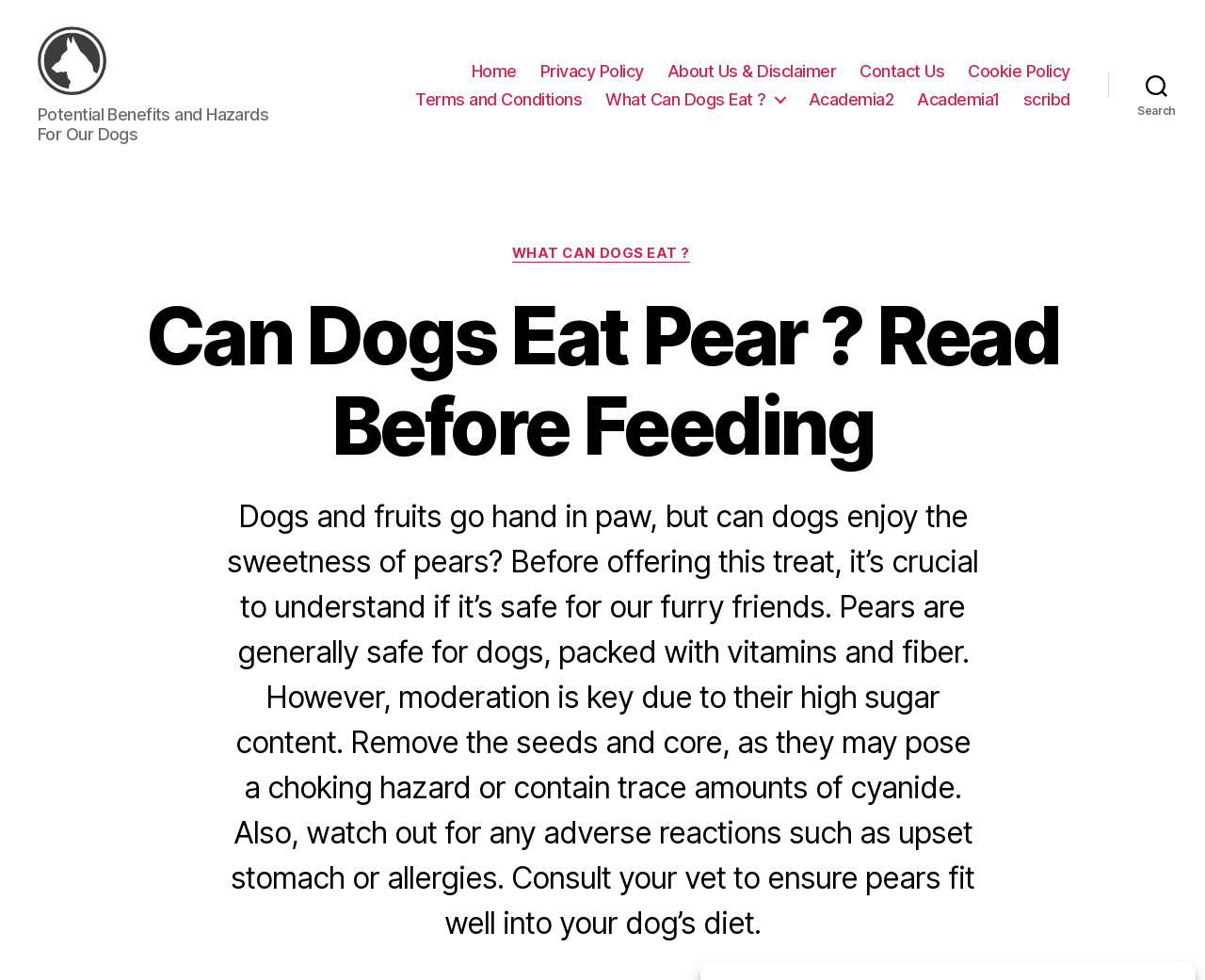Create an elaborate caption for the webpage.

The webpage is about whether dogs can eat pears, with a focus on the potential benefits and hazards. At the top left, there is a link and an image with the text "Can Dogs?" followed by a static text "Potential Benefits and Hazards For Our Dogs". 

Below this, there is a horizontal navigation bar with several links, including "Home", "Privacy Policy", "About Us & Disclaimer", "Contact Us", "Cookie Policy", "Terms and Conditions", "What Can Dogs Eat?", "Academia2", "Academia1", and "scribd". 

To the right of the navigation bar, there is a search button with a dropdown menu containing a static text "Categories" and a link "WHAT CAN DOGS EAT?". 

Below the navigation bar, there is a heading "Can Dogs Eat Pear? Read Before Feeding" followed by a lengthy static text that discusses the safety of pears for dogs, including their nutritional value, potential choking hazards, and possible adverse reactions.